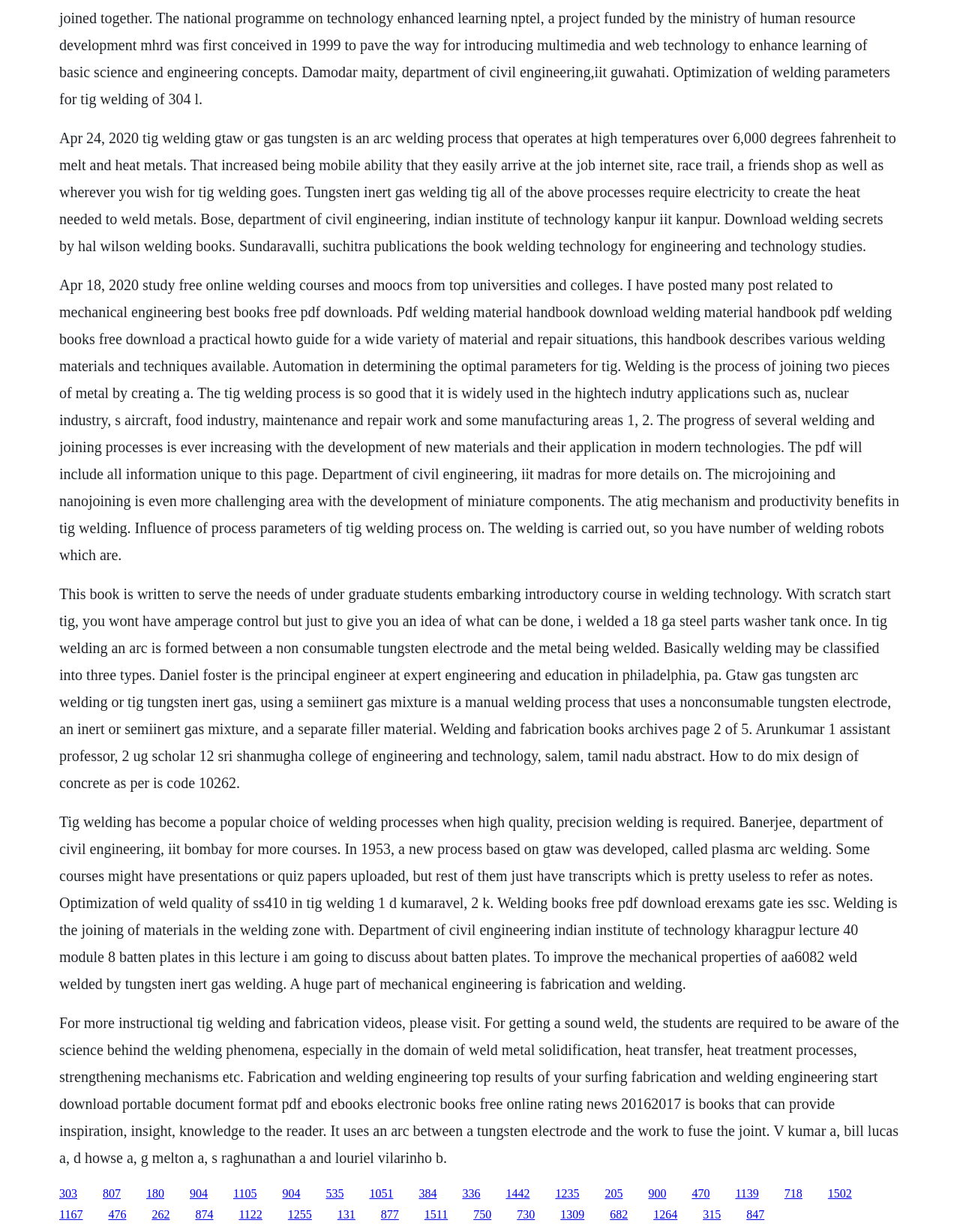What is the purpose of the book mentioned?
Answer the question with detailed information derived from the image.

The book is written to serve the needs of undergraduate students embarking on an introductory course in welding technology. It provides information on the science behind the welding phenomena, especially in the domain of weld metal solidification, heat transfer, heat treatment processes, strengthening mechanisms, etc.